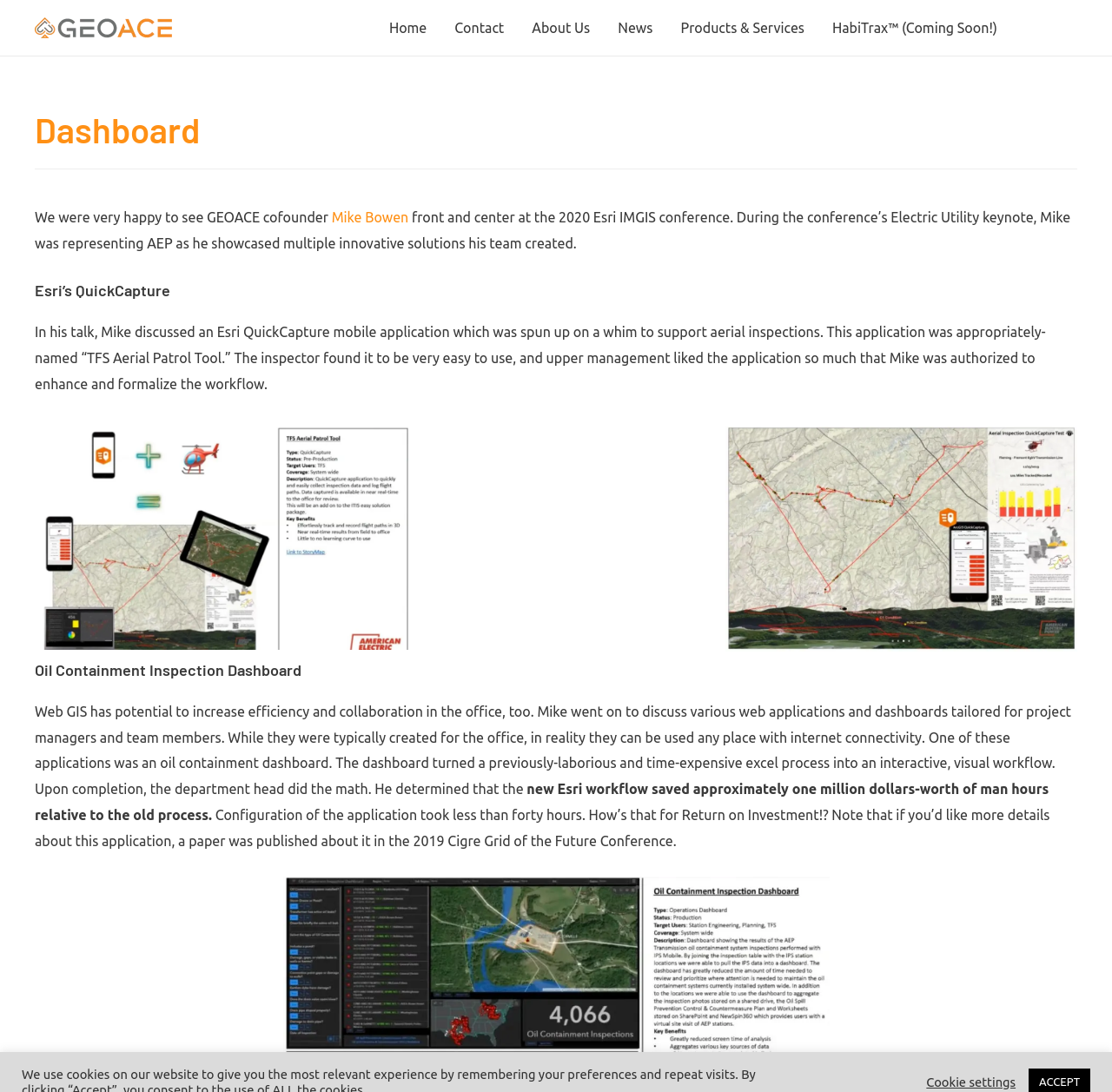Provide the bounding box coordinates of the HTML element described as: "HabiTrax™ (Coming Soon!)". The bounding box coordinates should be four float numbers between 0 and 1, i.e., [left, top, right, bottom].

[0.736, 0.0, 0.909, 0.051]